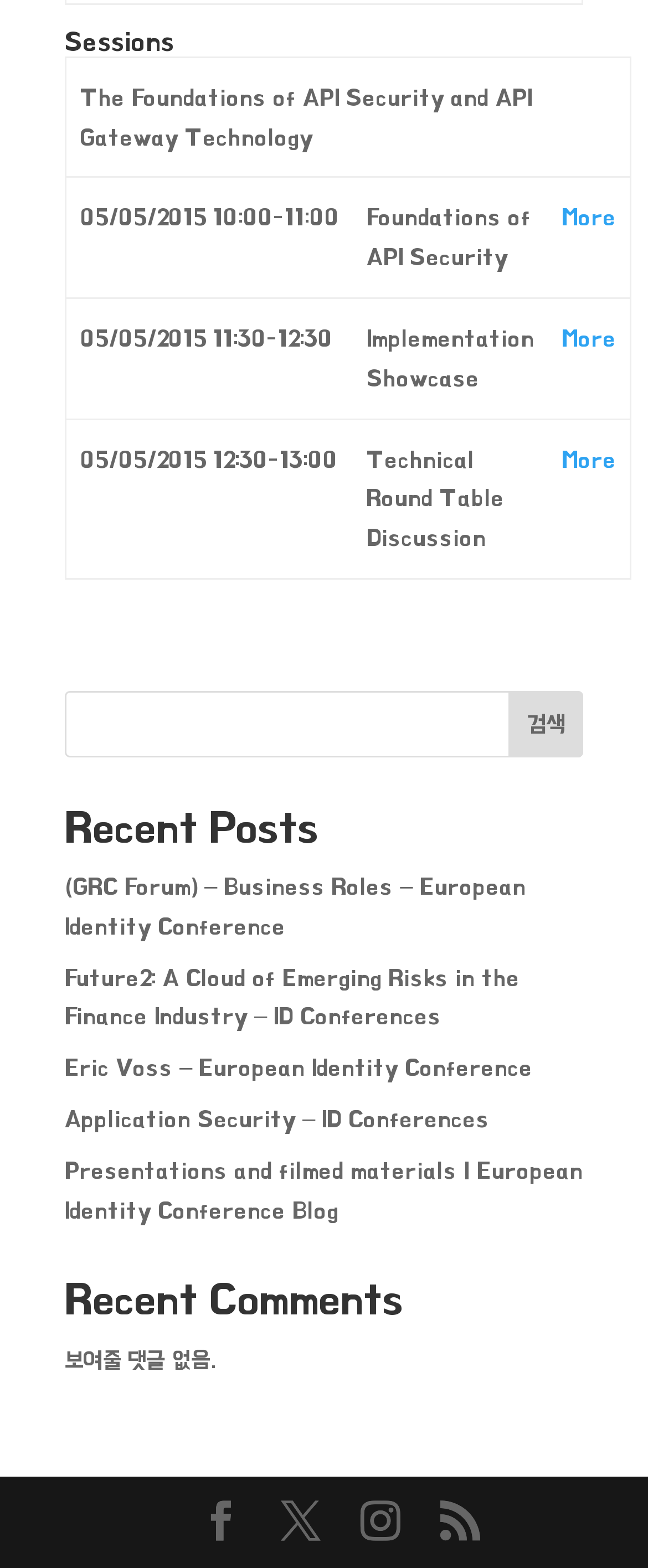Determine the bounding box coordinates for the area you should click to complete the following instruction: "Visit the CodePal website".

None